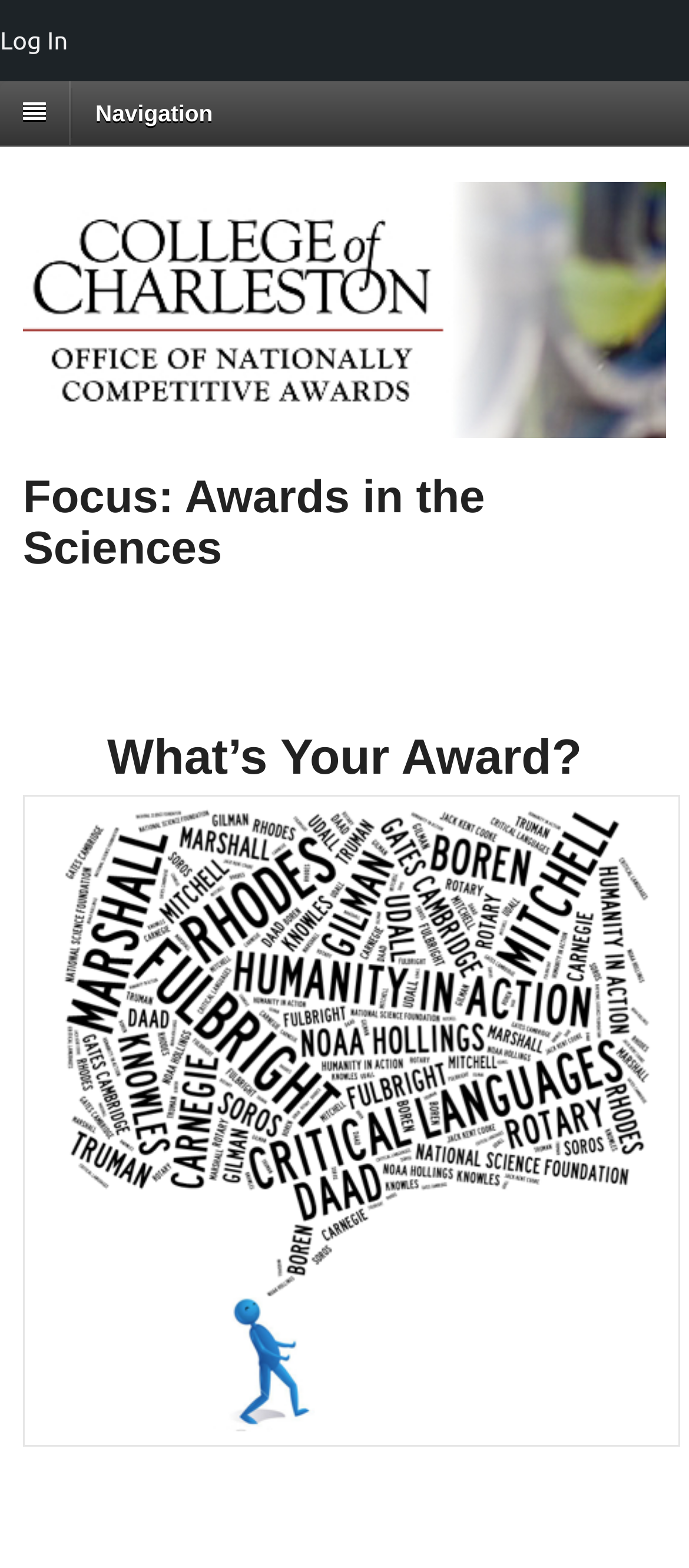Respond to the following question using a concise word or phrase: 
How many headings are there on the webpage?

3